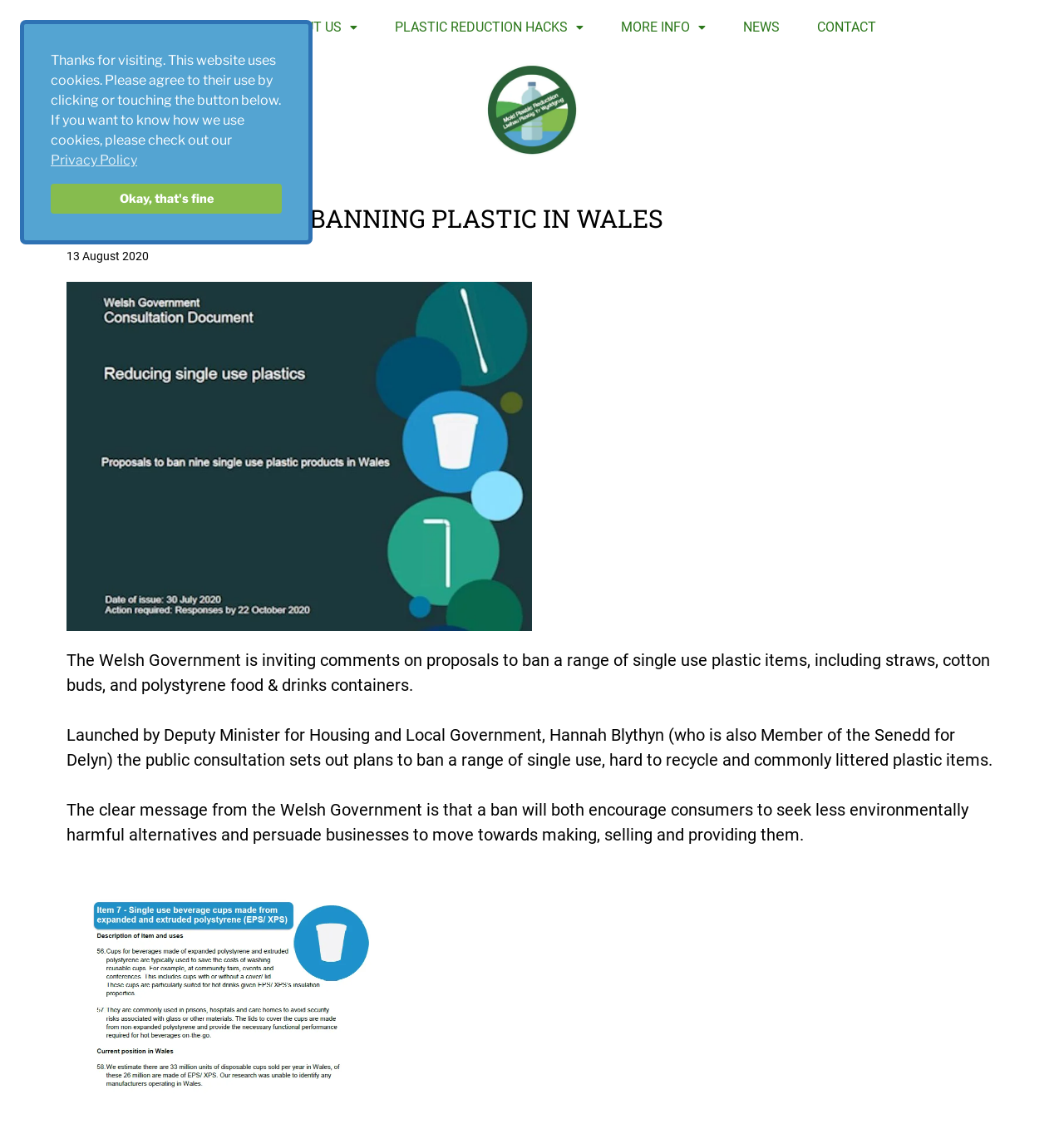Extract the bounding box coordinates for the UI element described as: "Okay, that's fine".

[0.048, 0.163, 0.265, 0.19]